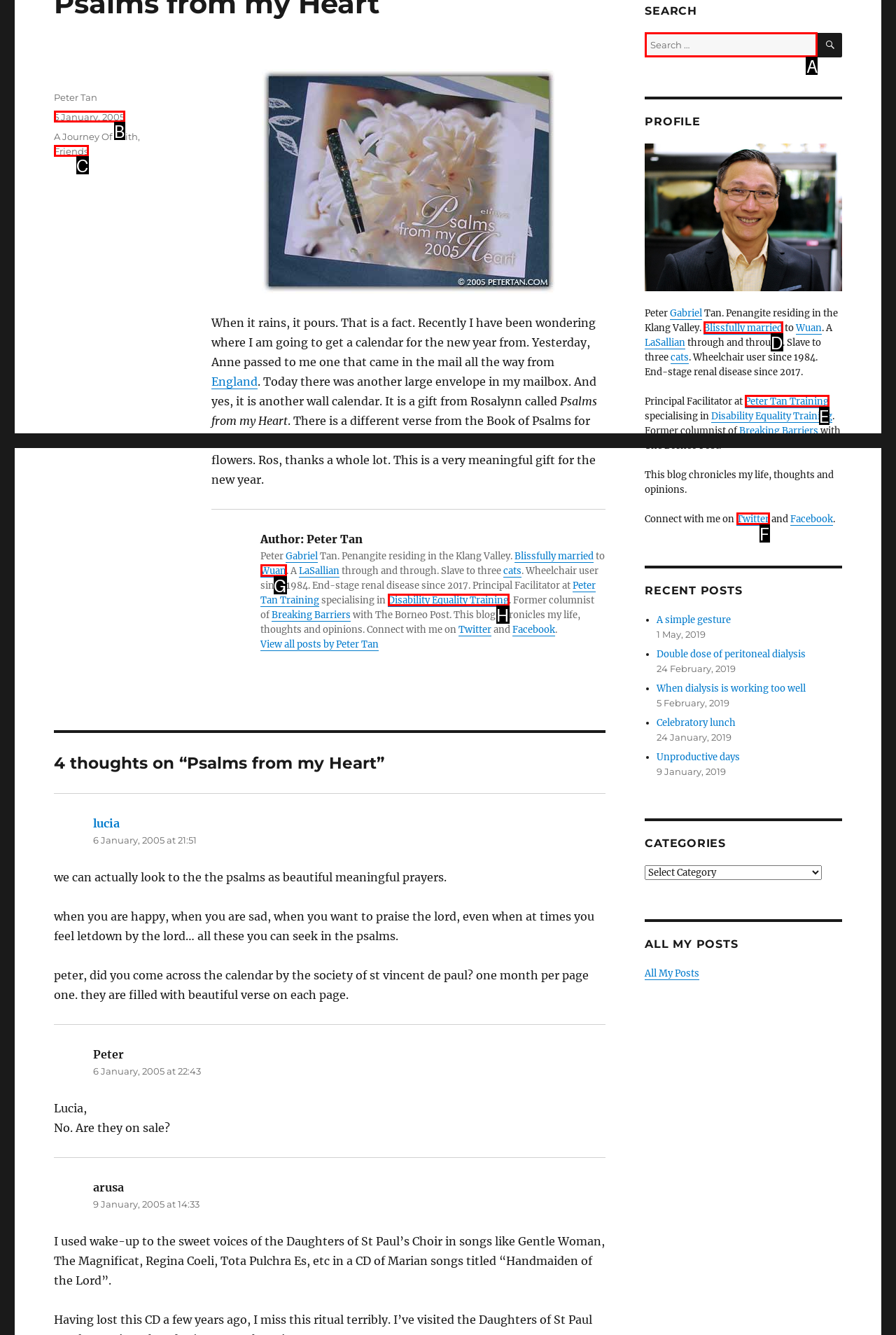Tell me which one HTML element best matches the description: Peter Tan Training
Answer with the option's letter from the given choices directly.

E